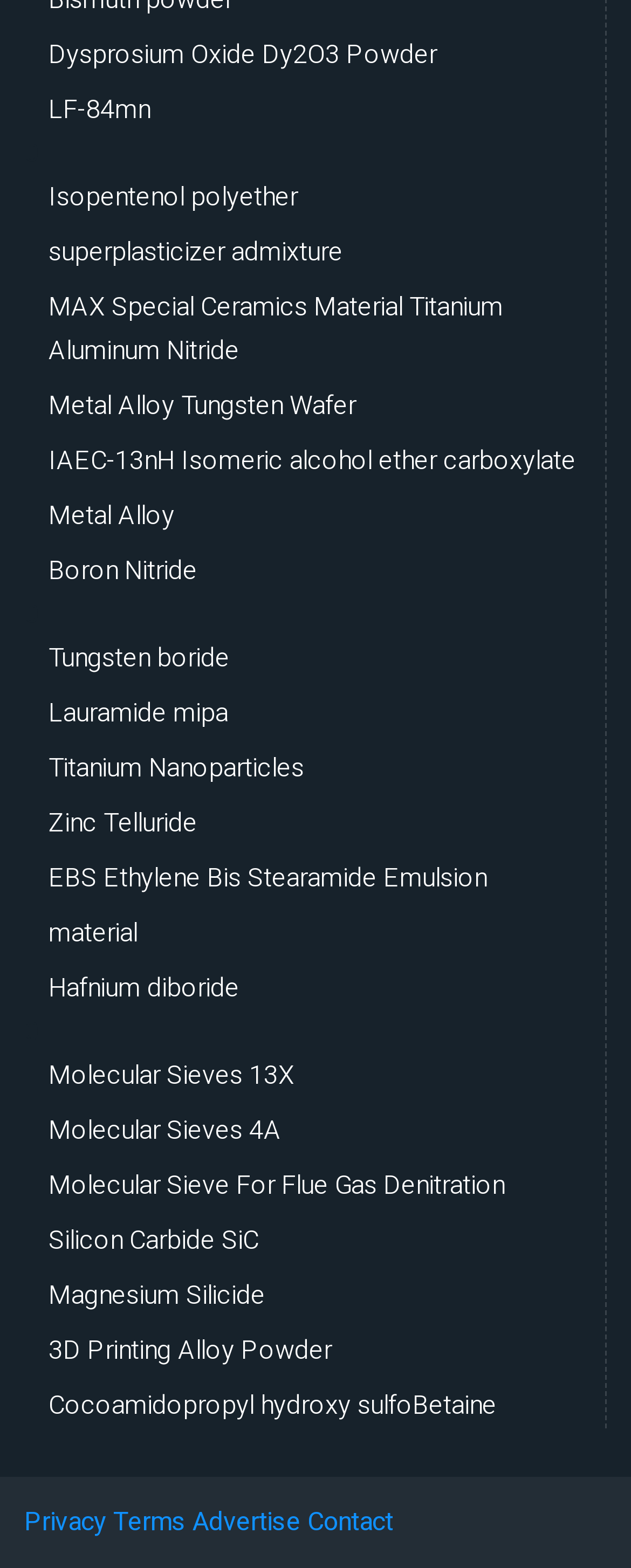How many links are there in the bottom row?
Use the screenshot to answer the question with a single word or phrase.

4